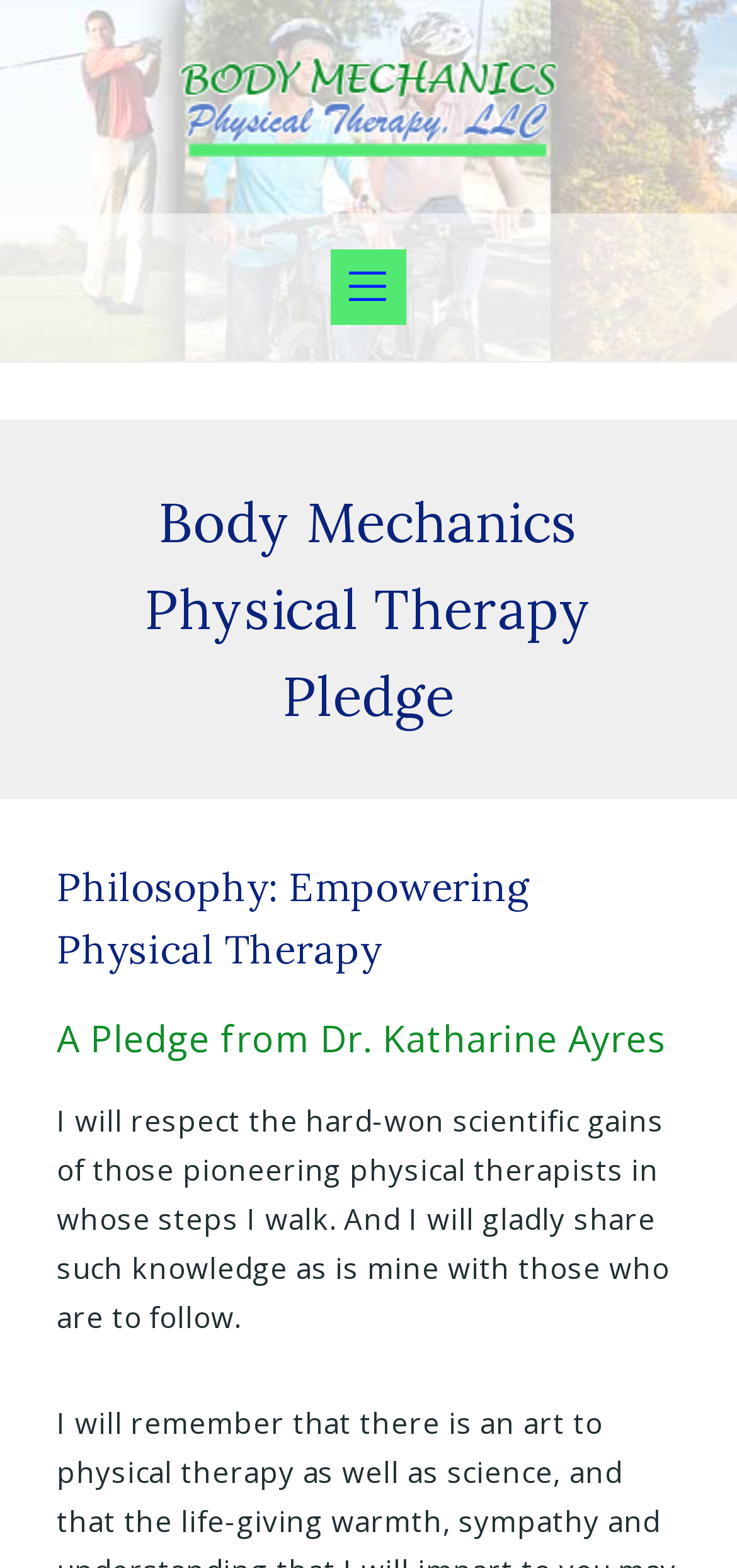What is the name of the physical therapy practice?
Answer the question with a thorough and detailed explanation.

The name of the physical therapy practice can be found in the link and image elements at the top of the webpage, which both contain the text 'Body Mechanics Physical Therapy'.